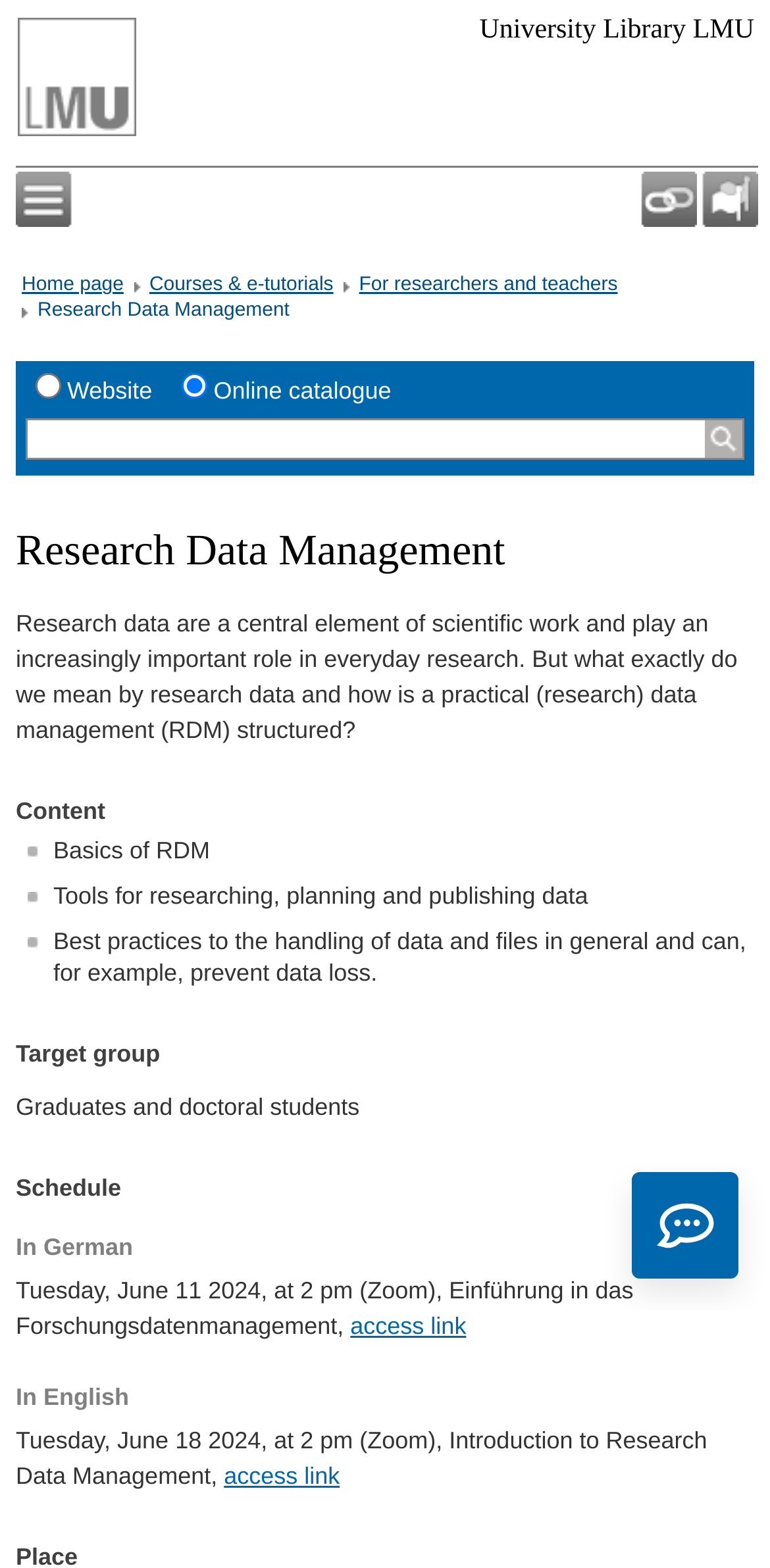Identify the bounding box coordinates of the section that should be clicked to achieve the task described: "Select language".

[0.908, 0.109, 0.979, 0.145]